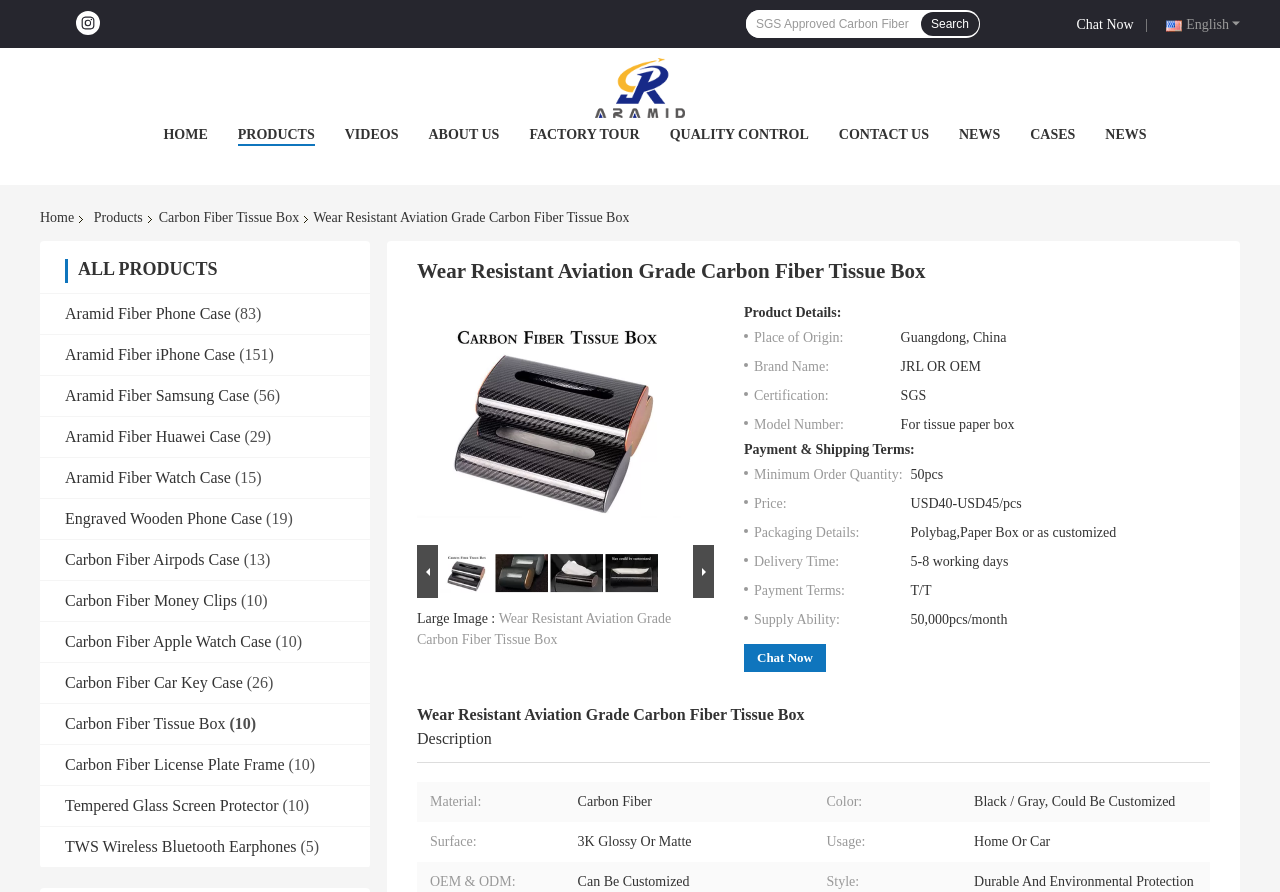Please specify the bounding box coordinates for the clickable region that will help you carry out the instruction: "Search for products".

[0.583, 0.011, 0.72, 0.043]